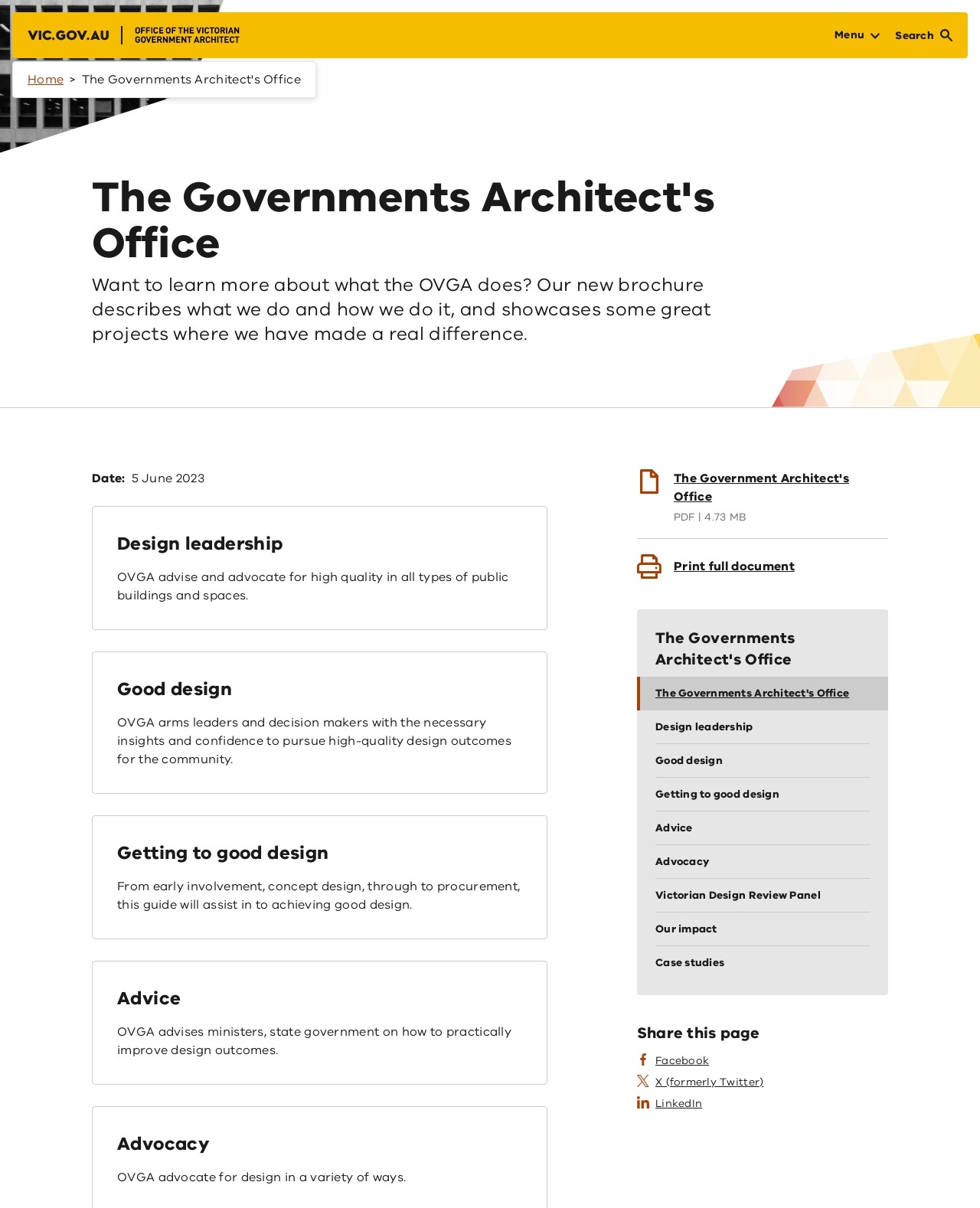Highlight the bounding box coordinates of the region I should click on to meet the following instruction: "Click the Search button".

[0.906, 0.01, 0.98, 0.048]